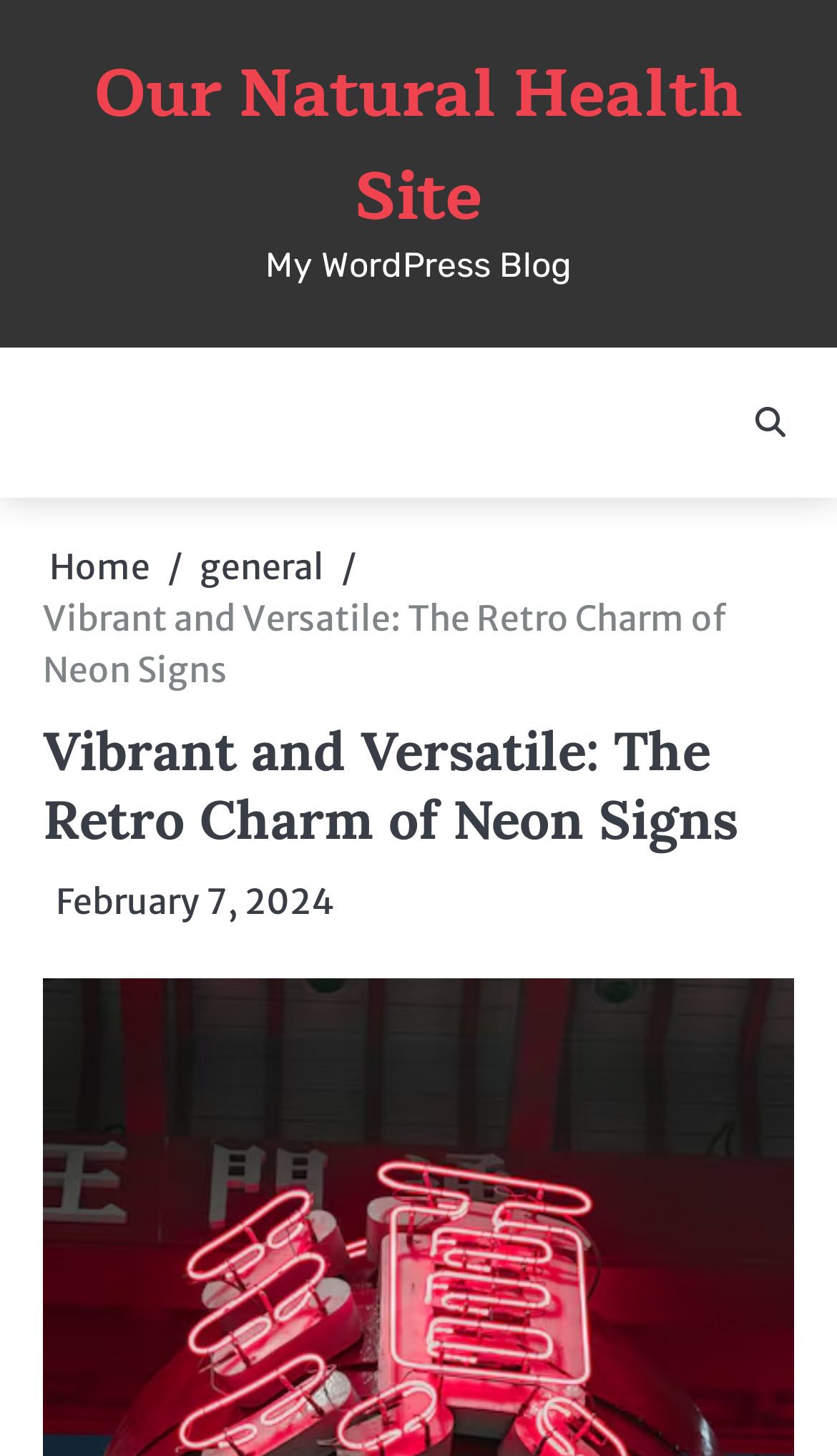Generate a comprehensive description of the contents of the webpage.

The webpage is about the retro charm of neon signs, with a focus on natural health. At the top, there is a link to "Our Natural Health Site" taking up most of the width. Below it, there is a static text "My WordPress Blog" centered horizontally. 

On the right side, there is a navigation section with breadcrumbs, which includes links to "Home" and "general". Below the breadcrumbs, there is a header section with a heading that repeats the title "Vibrant and Versatile: The Retro Charm of Neon Signs". 

Under the header, there is a link to the date "February 7, 2024", which is accompanied by a time element. The overall structure of the webpage is divided into distinct sections, with clear headings and concise text.